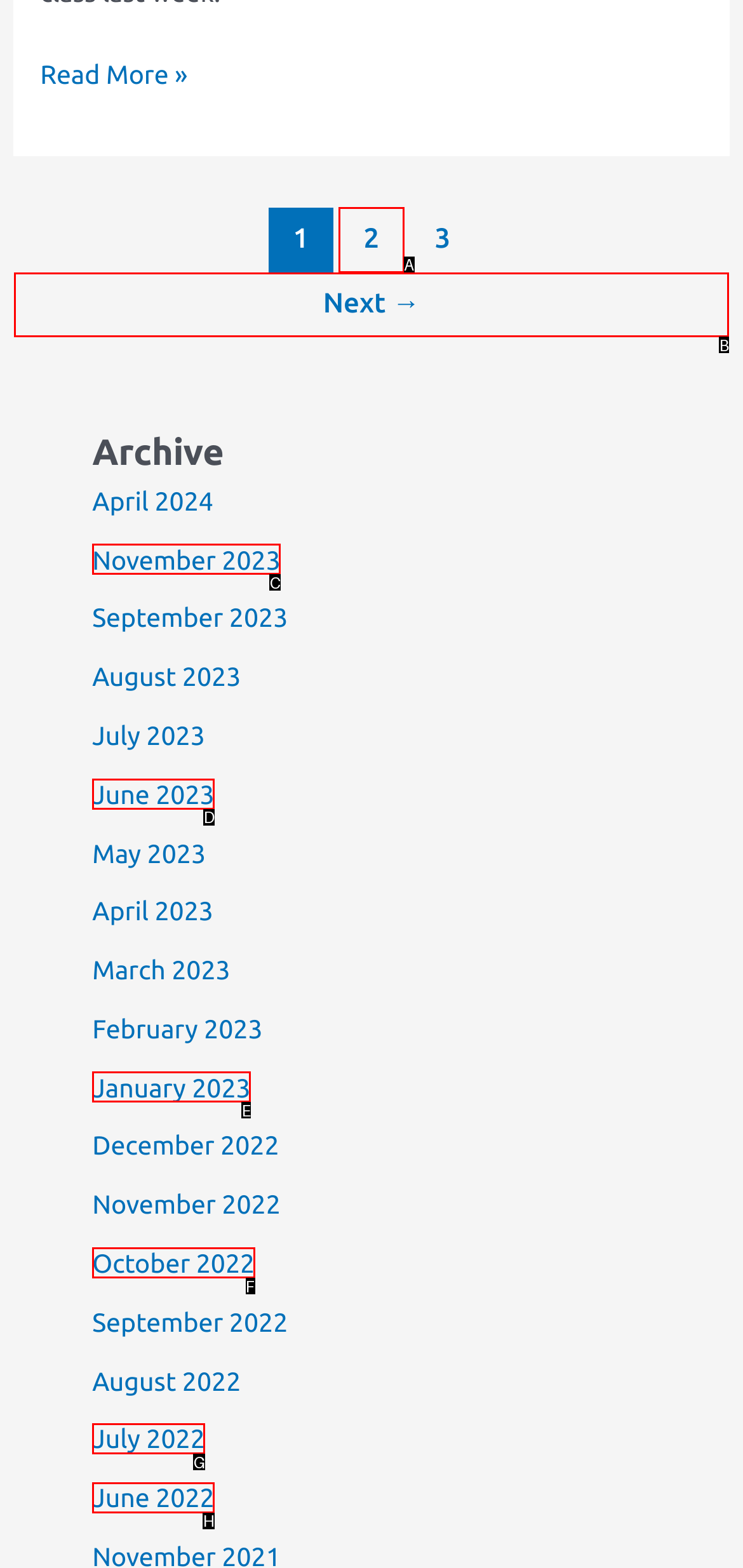Specify which UI element should be clicked to accomplish the task: Go to next page. Answer with the letter of the correct choice.

B